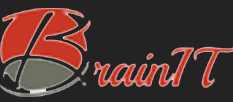What does the logo reflect?
Answer the question with as much detail as possible.

The logo serves to strengthen brand recognition and reflects the organization's focus on brain and cognitive technologies, hinting at its cutting-edge approach in the field, which suggests that the logo is a representation of the company's focus and values.